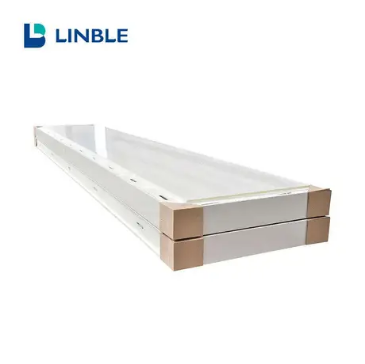What feature emphasizes the panel's durability?
Using the visual information, respond with a single word or phrase.

Capped edges